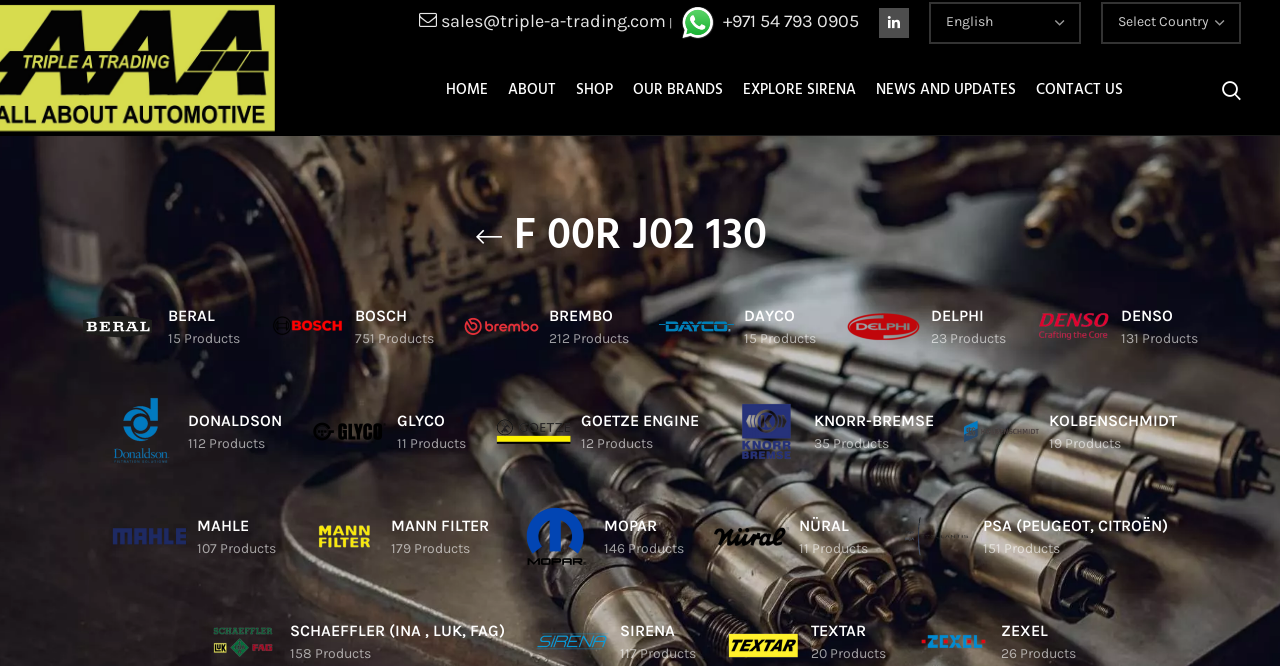Determine the bounding box coordinates for the area that should be clicked to carry out the following instruction: "Select a language".

[0.726, 0.002, 0.845, 0.065]